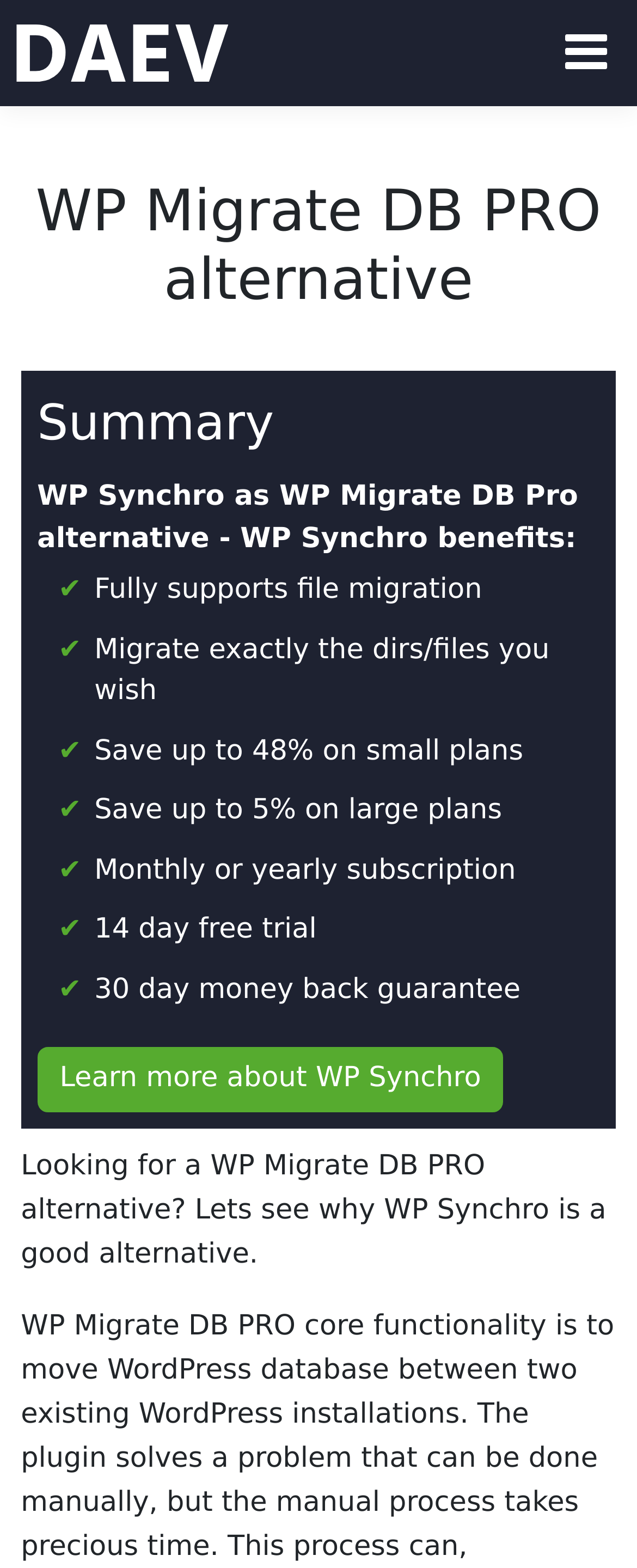What is the guarantee period for WP Synchro?
Answer the question in as much detail as possible.

According to the webpage, WP Synchro offers a 30-day money-back guarantee, providing users with a risk-free opportunity to try out the service.